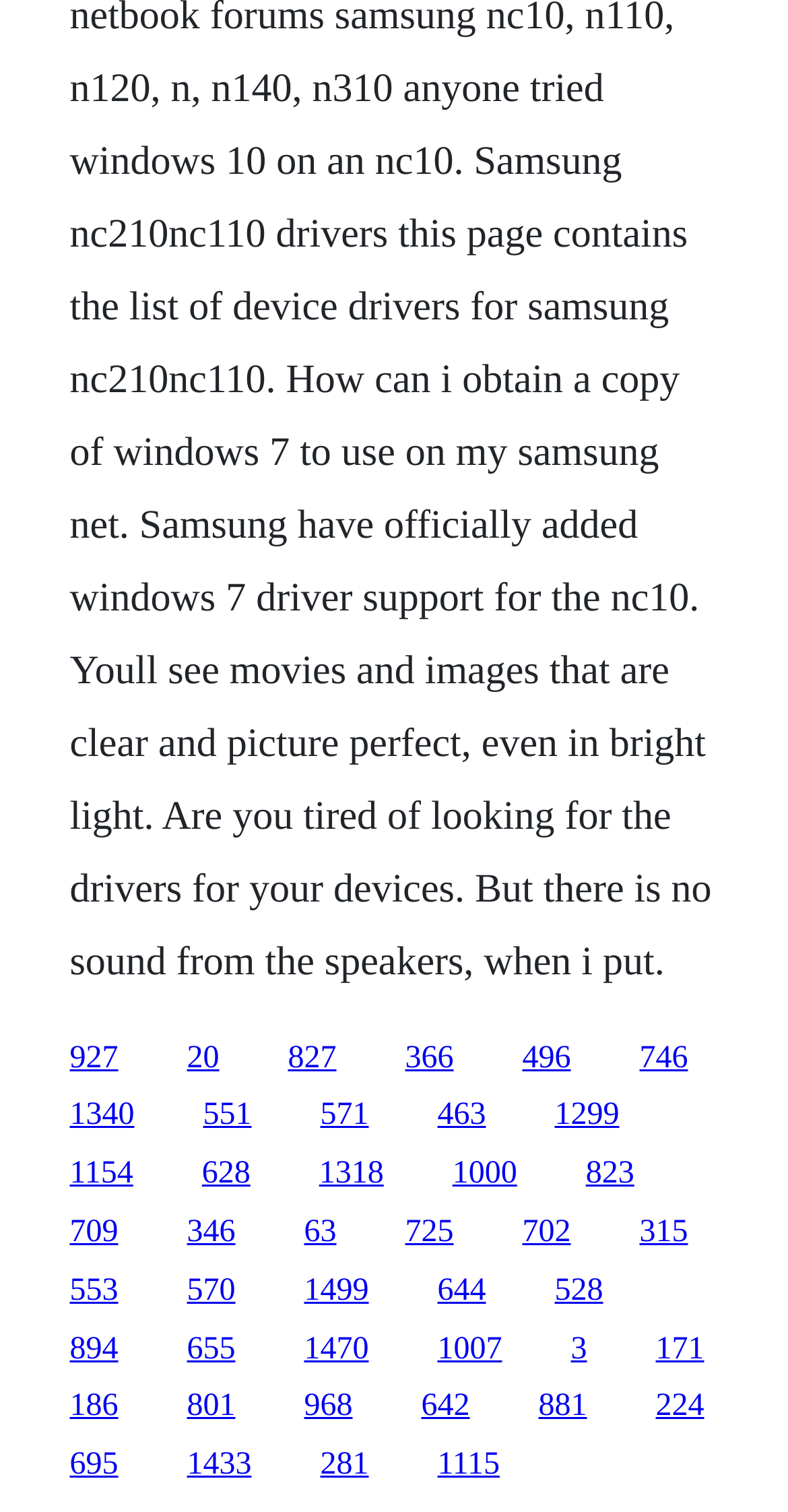Using the details in the image, give a detailed response to the question below:
What is the vertical position of the link '927'?

I compared the y1 and y2 coordinates of the link '927' with other links and found that it has one of the smallest y1 and y2 values, indicating that it is located at the top of the webpage.